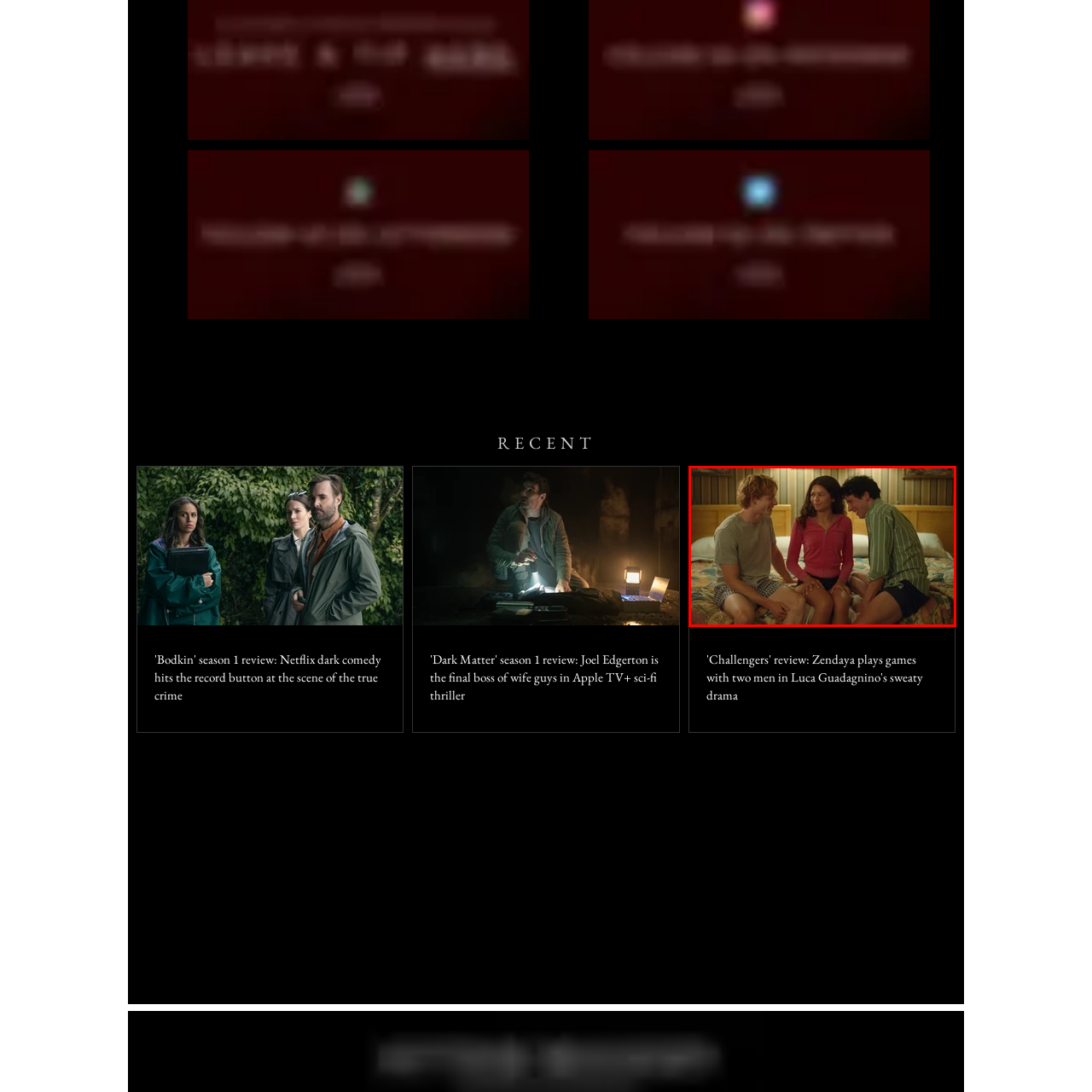Describe fully the image that is contained within the red bounding box.

The image depicts a scene from the film "Challengers," featuring a moment of intimate interaction between three characters on a bed in a warmly-lit room. The two male characters, one with tousled blond hair and the other with dark hair, sit closely beside a female character who wears a pink hoodie. The atmosphere suggests a blend of camaraderie and tension, capturing the complexities of relationships as they engage in conversation. The setting is characterized by soft lighting and patterned bed linens, highlighting the casual, yet emotionally charged, nature of the scene. This portrayal hints at the film's exploration of themes such as love, rivalry, and personal connection.